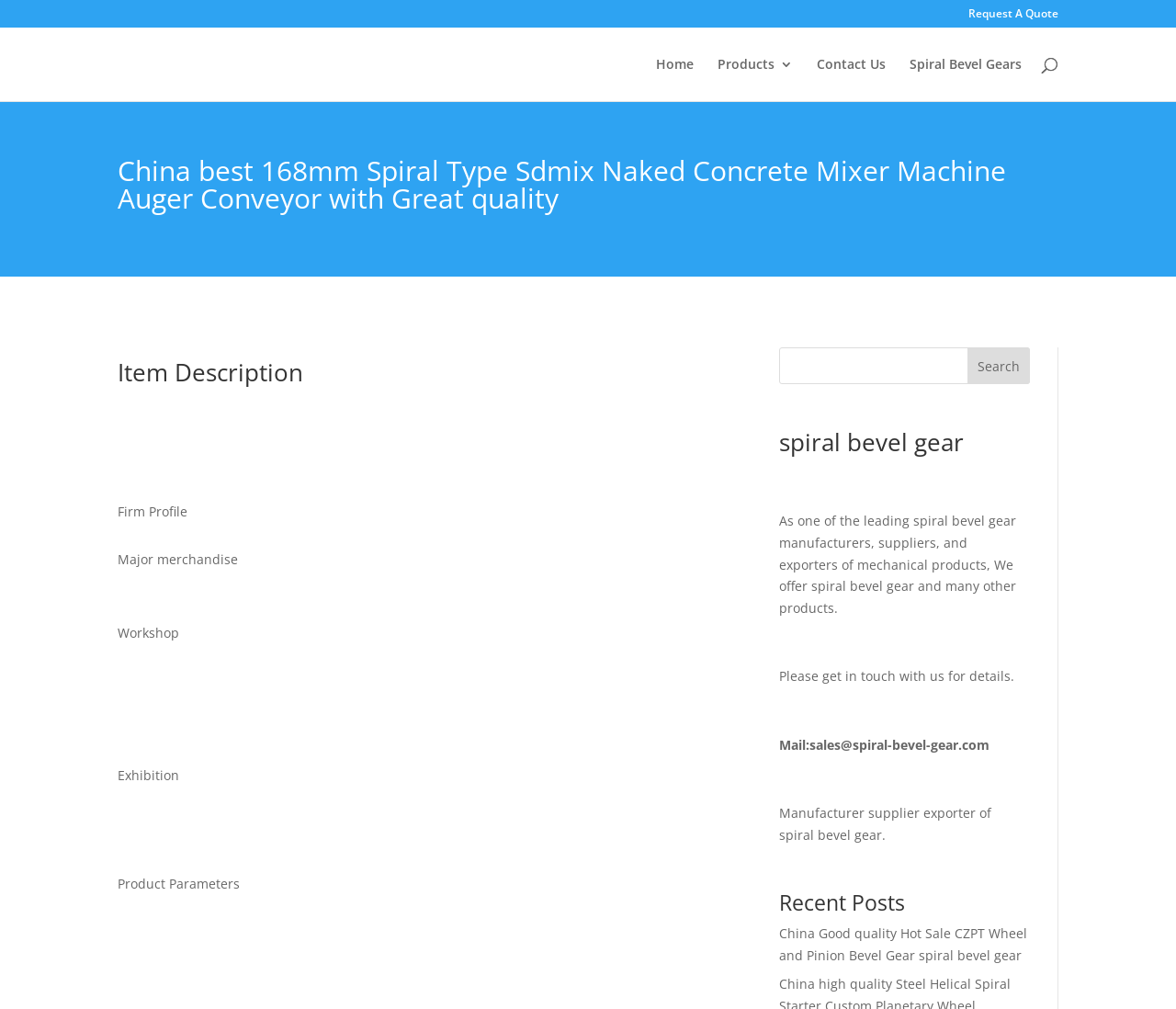Locate the bounding box coordinates of the element I should click to achieve the following instruction: "Search for spiral bevel gear".

[0.663, 0.344, 0.876, 0.38]